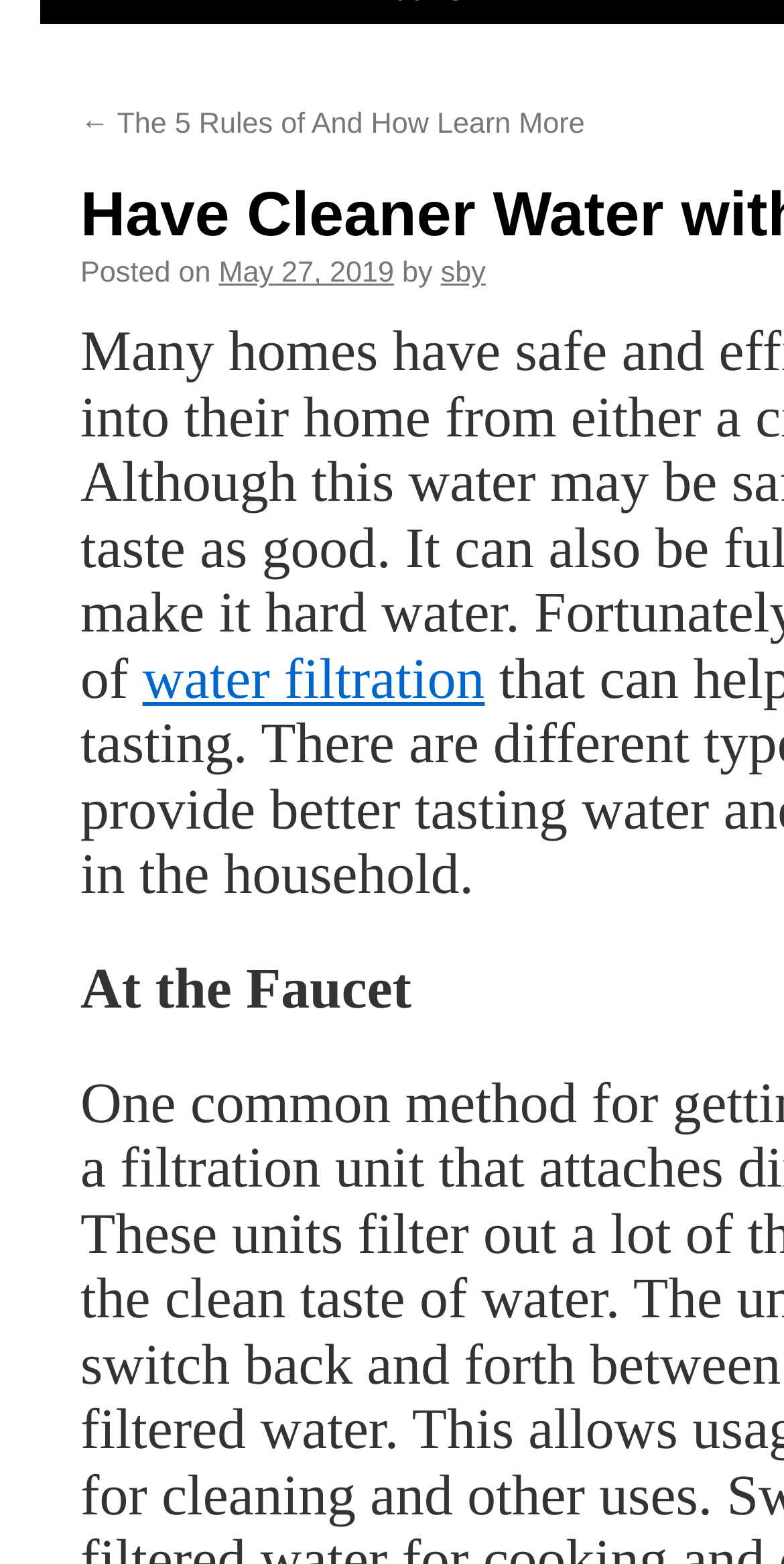Using the description "water filtration", predict the bounding box of the relevant HTML element.

[0.182, 0.464, 0.618, 0.504]